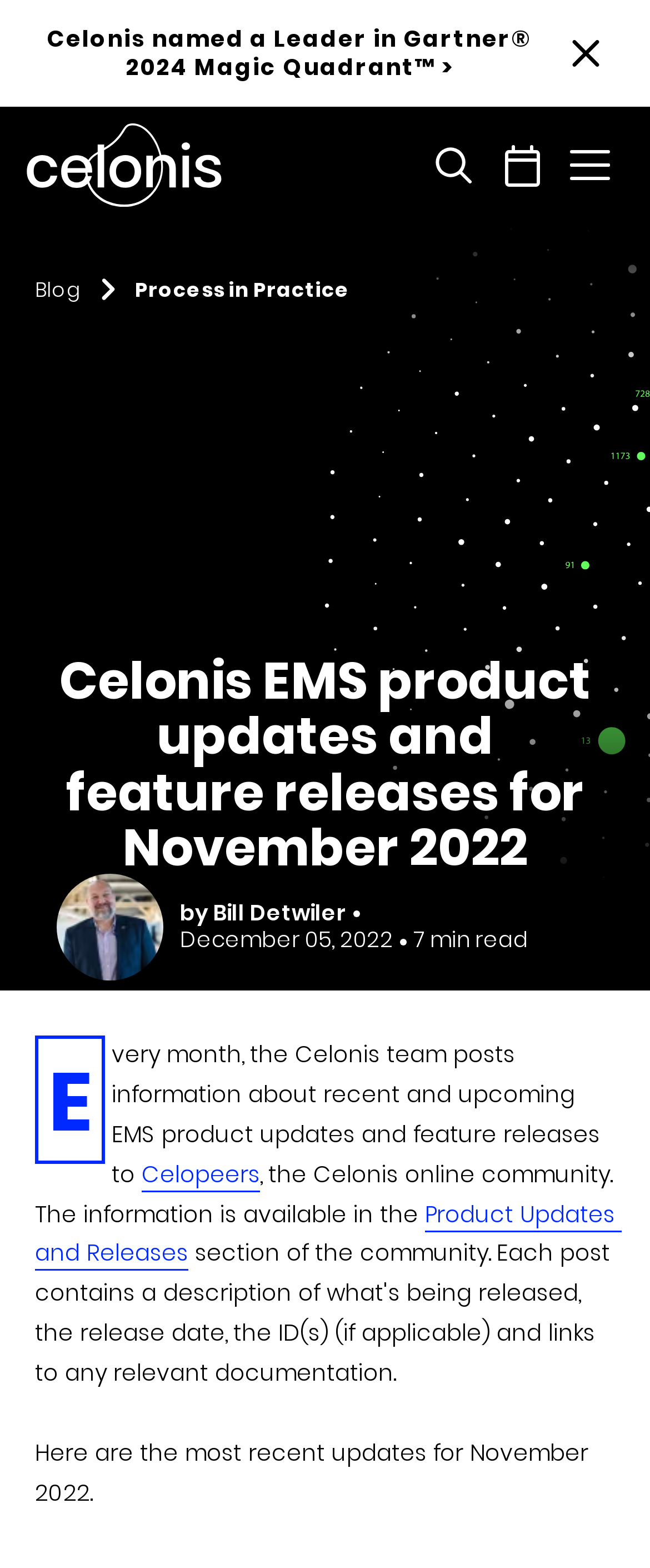Please find and provide the title of the webpage.

Celonis EMS product updates and feature releases for November 2022